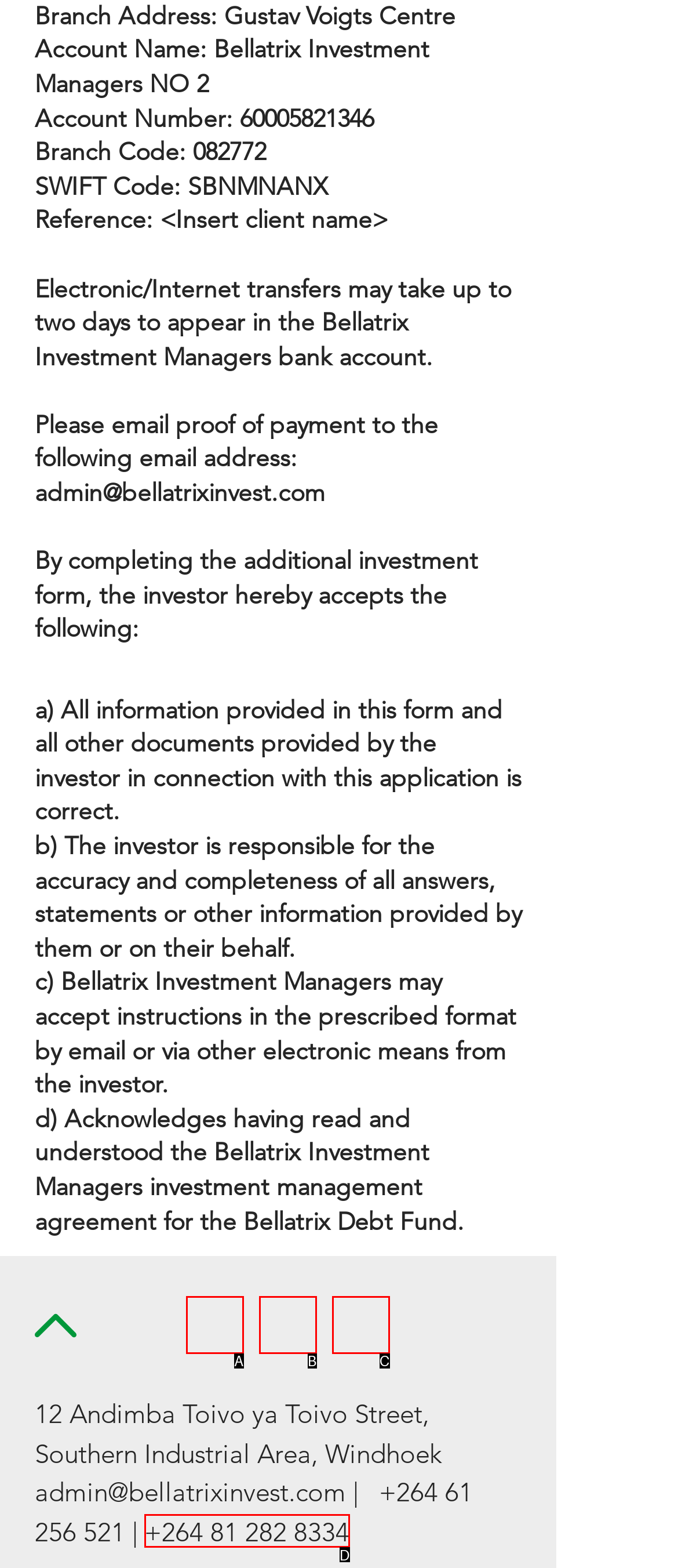Tell me which one HTML element best matches the description: Add to cart
Answer with the option's letter from the given choices directly.

None